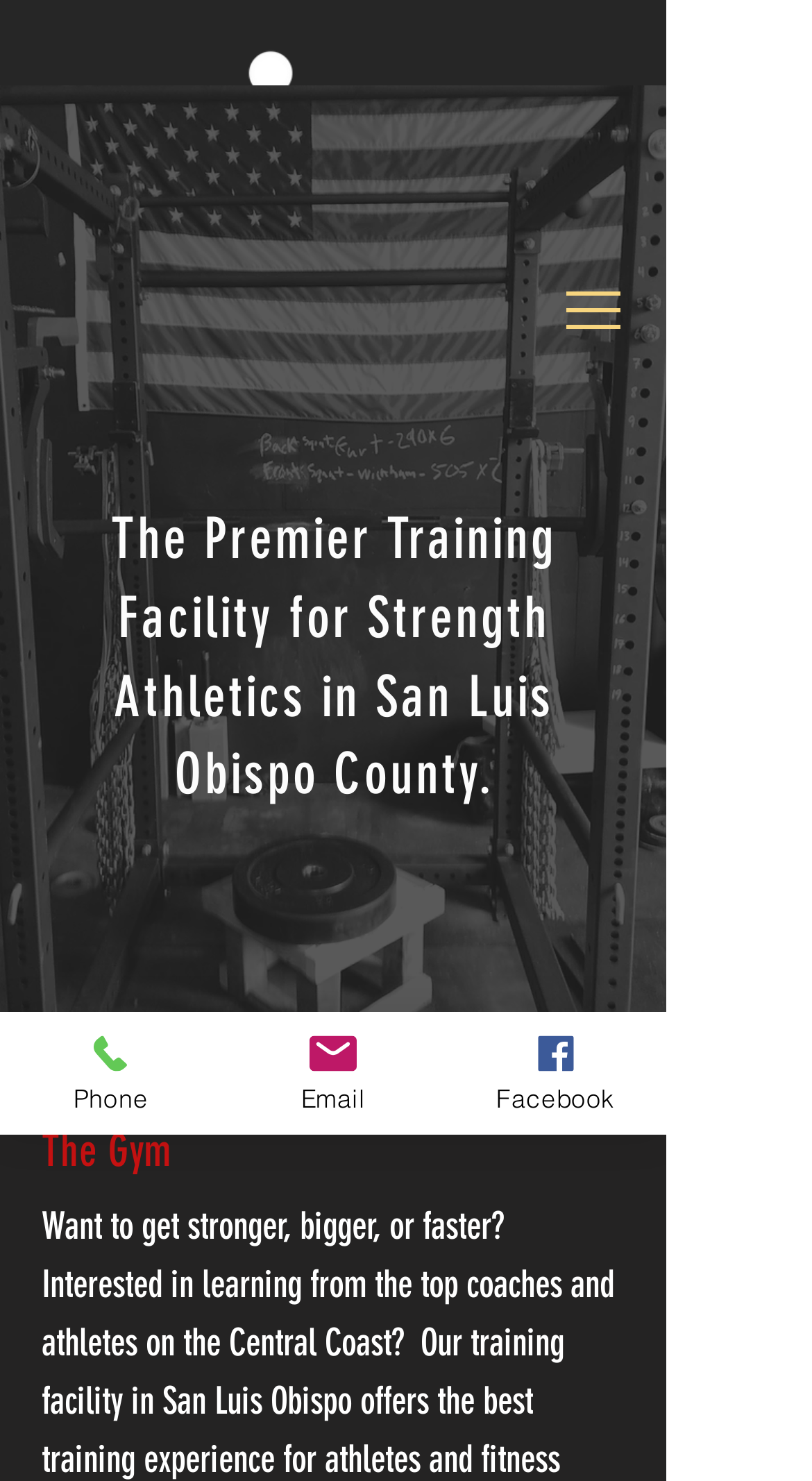Describe every aspect of the webpage in a detailed manner.

The webpage is about Strength Gym, a premiere strength athletics facility in San Luis Obispo, specifically catering to elite strongman and powerlifting athletes. 

At the top center of the page, there is a navigation menu labeled "Site" with a button that has a popup menu. The button is accompanied by a small image. 

Below the navigation menu, there is a paragraph of text that describes the gym as the premier training facility for strength athletics in San Luis Obispo County. 

Further down the page, there is a heading titled "The Gym" located near the bottom center of the page. 

On the left side of the page, there are three links: "Phone", "Email", and "Facebook", each accompanied by a small image. The "Phone" link is at the top, followed by the "Email" link, and then the "Facebook" link at the bottom.